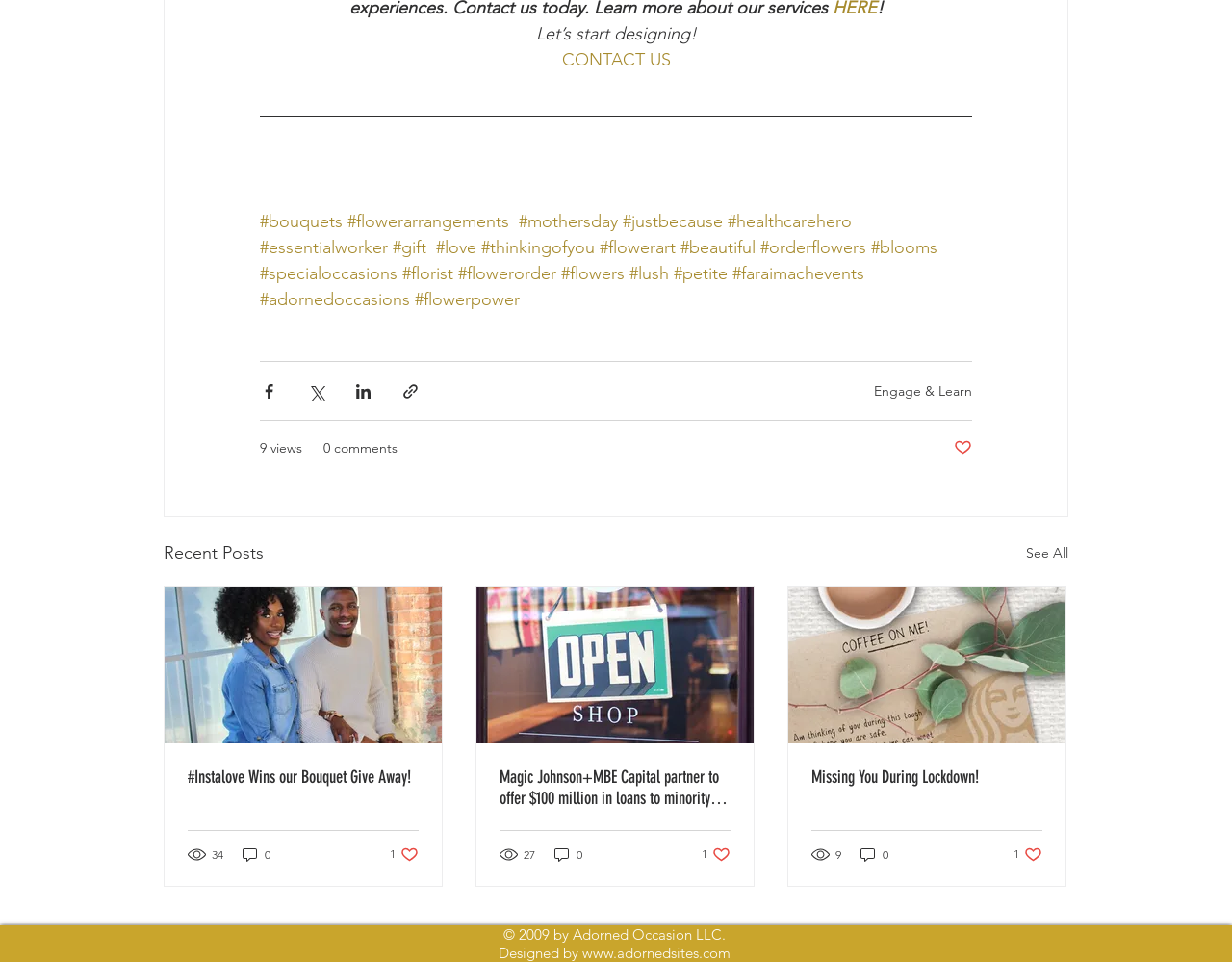What is the text of the link at the bottom of the webpage?
Using the visual information, respond with a single word or phrase.

www.adornedsites.com